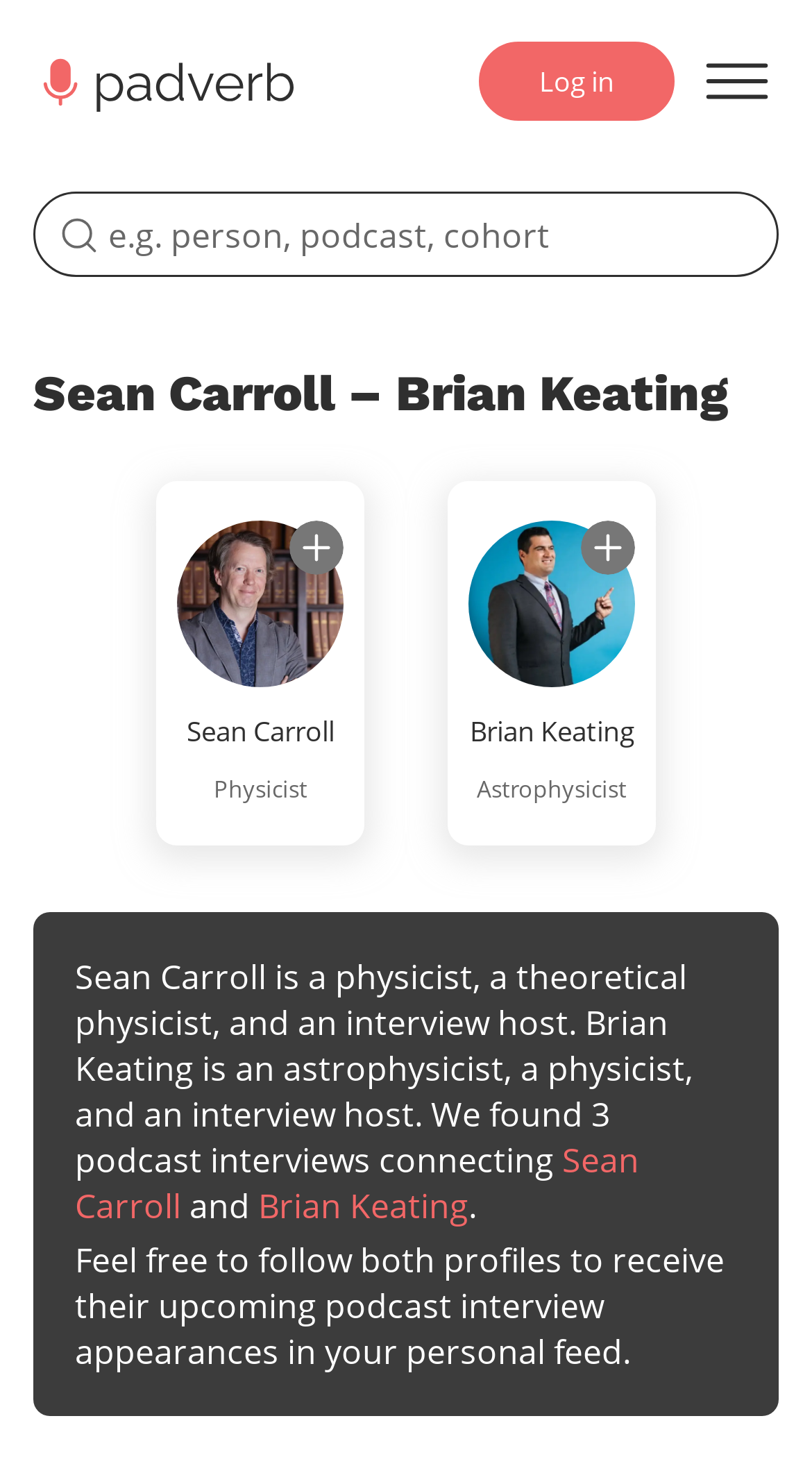Locate the bounding box coordinates of the clickable area to execute the instruction: "Search for a podcast". Provide the coordinates as four float numbers between 0 and 1, represented as [left, top, right, bottom].

[0.041, 0.131, 0.959, 0.19]